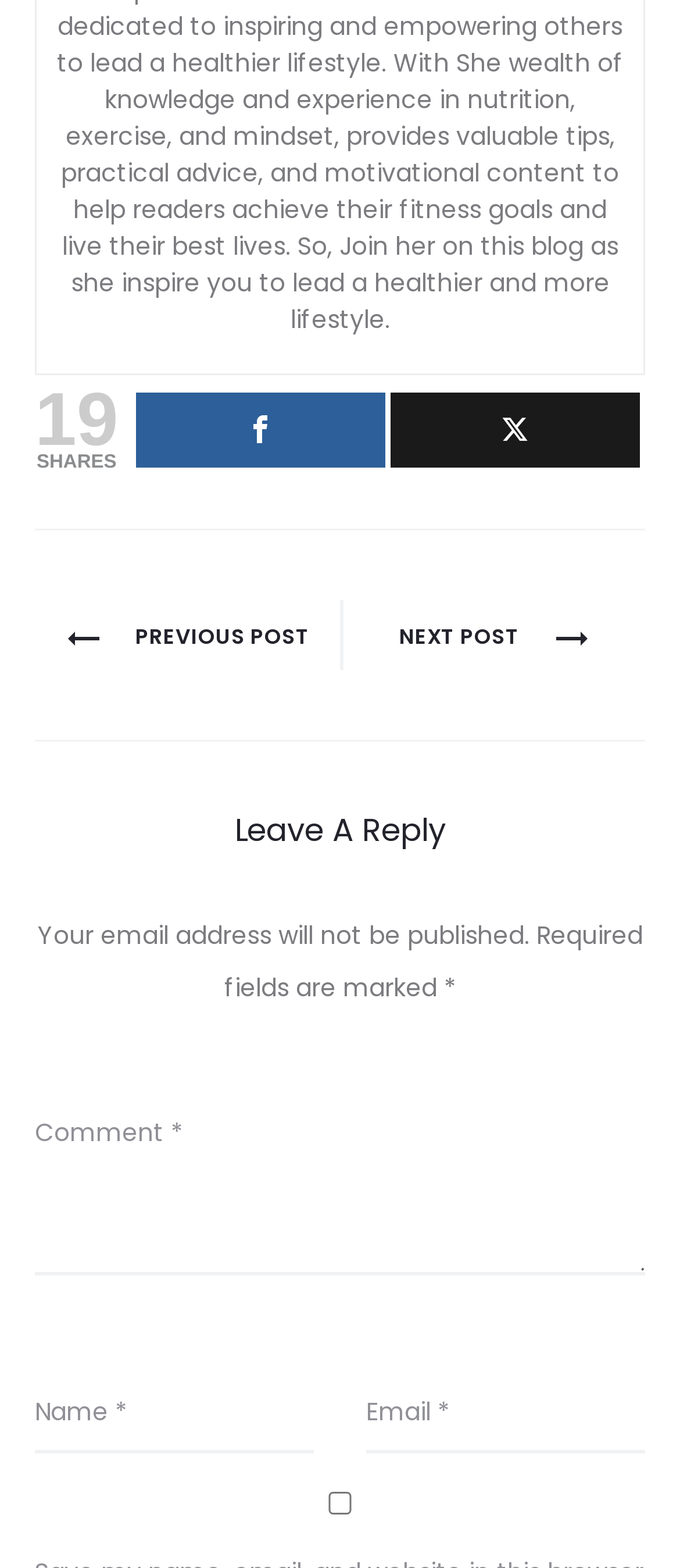From the element description parent_node: Email * aria-describedby="email-notes" name="email", predict the bounding box coordinates of the UI element. The coordinates must be specified in the format (top-left x, top-left y, bottom-right x, bottom-right y) and should be within the 0 to 1 range.

[0.538, 0.881, 0.949, 0.927]